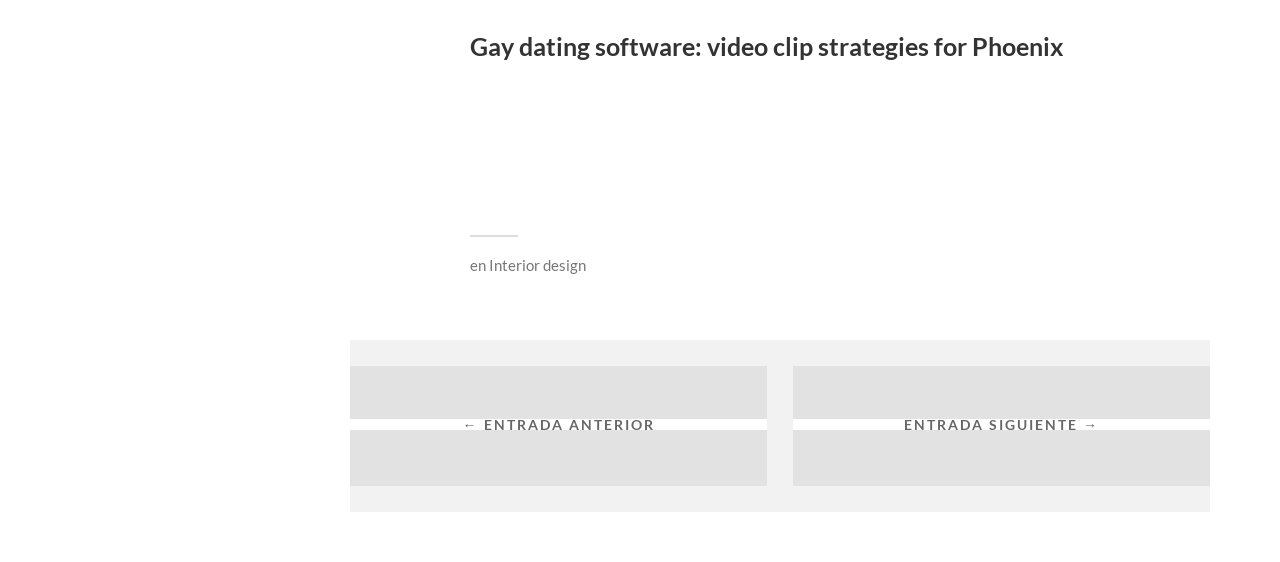Look at the image and write a detailed answer to the question: 
What is the theme of the third link on the webpage?

The third link on the webpage is 'Enjoy enjoyable and flirty conversations with gay singles', which suggests that the theme of this link is gay singles and online conversations.